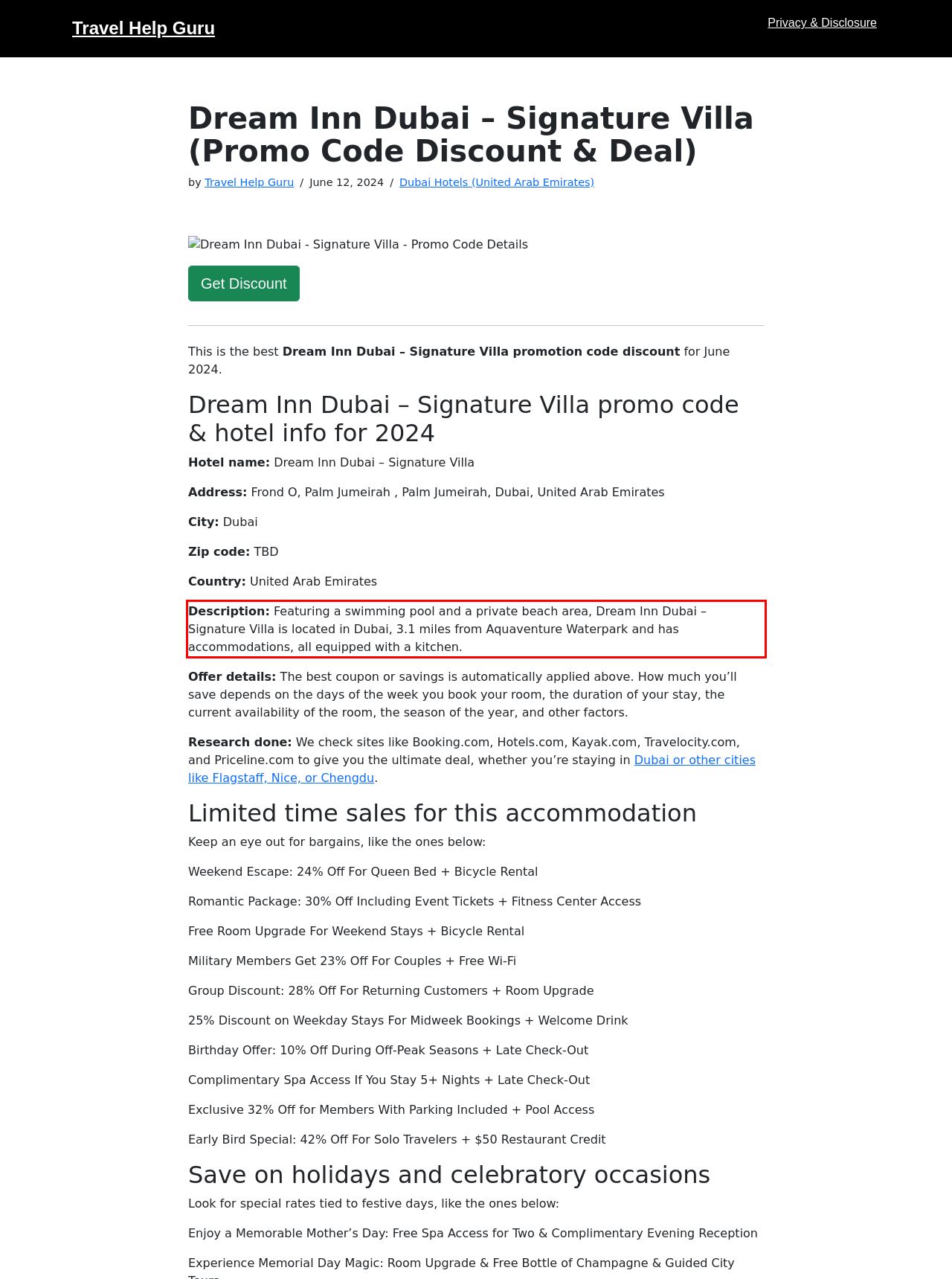Given a screenshot of a webpage with a red bounding box, extract the text content from the UI element inside the red bounding box.

Description: Featuring a swimming pool and a private beach area, Dream Inn Dubai – Signature Villa is located in Dubai, 3.1 miles from Aquaventure Waterpark and has accommodations, all equipped with a kitchen.